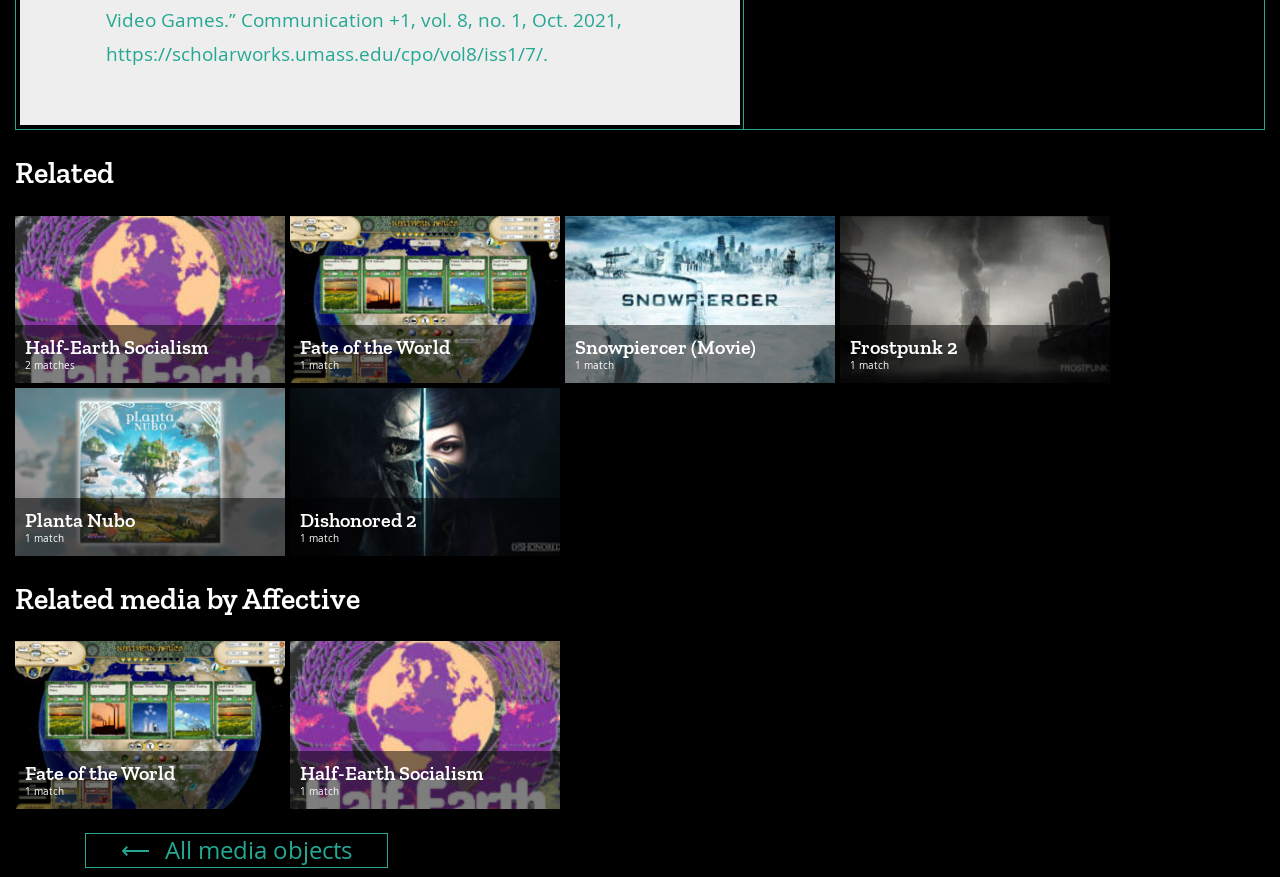Please identify the bounding box coordinates of the element's region that I should click in order to complete the following instruction: "Click on 'Free Trial'". The bounding box coordinates consist of four float numbers between 0 and 1, i.e., [left, top, right, bottom].

None